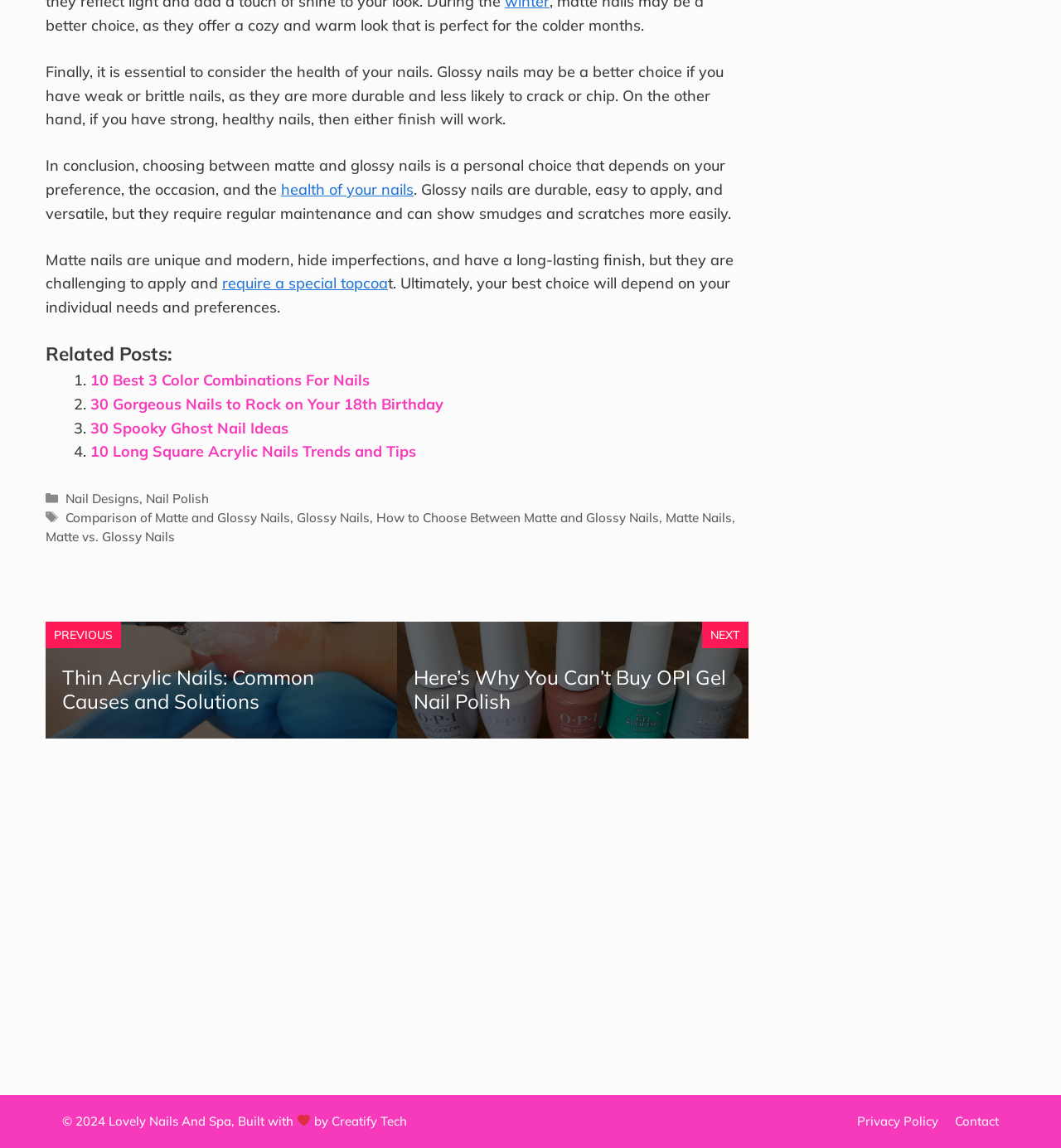Please find the bounding box coordinates of the element's region to be clicked to carry out this instruction: "Visit the 'Privacy Policy' page".

[0.808, 0.969, 0.884, 0.983]